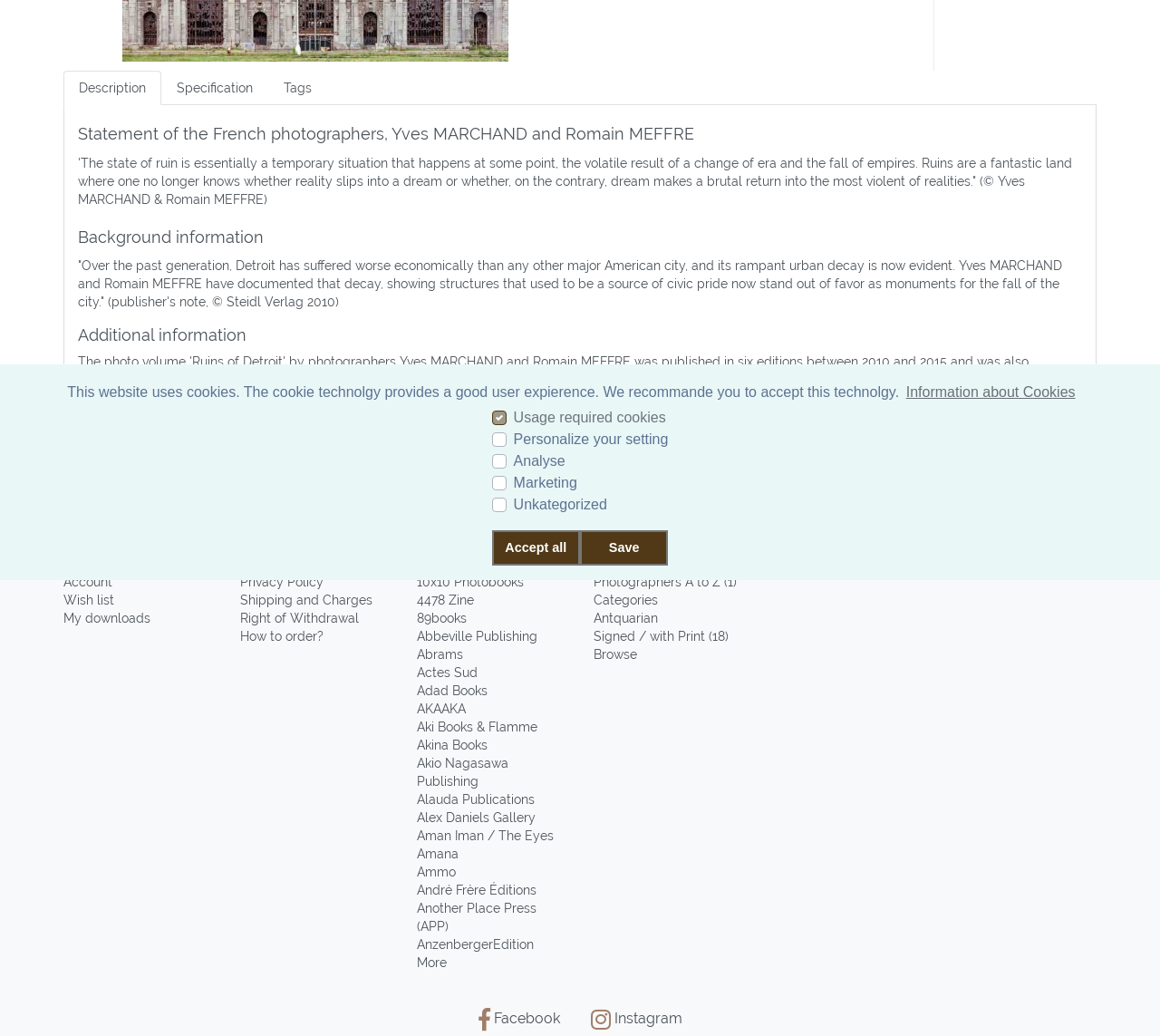Using floating point numbers between 0 and 1, provide the bounding box coordinates in the format (top-left x, top-left y, bottom-right x, bottom-right y). Locate the UI element described here: Shipping and Charges

[0.207, 0.573, 0.321, 0.587]